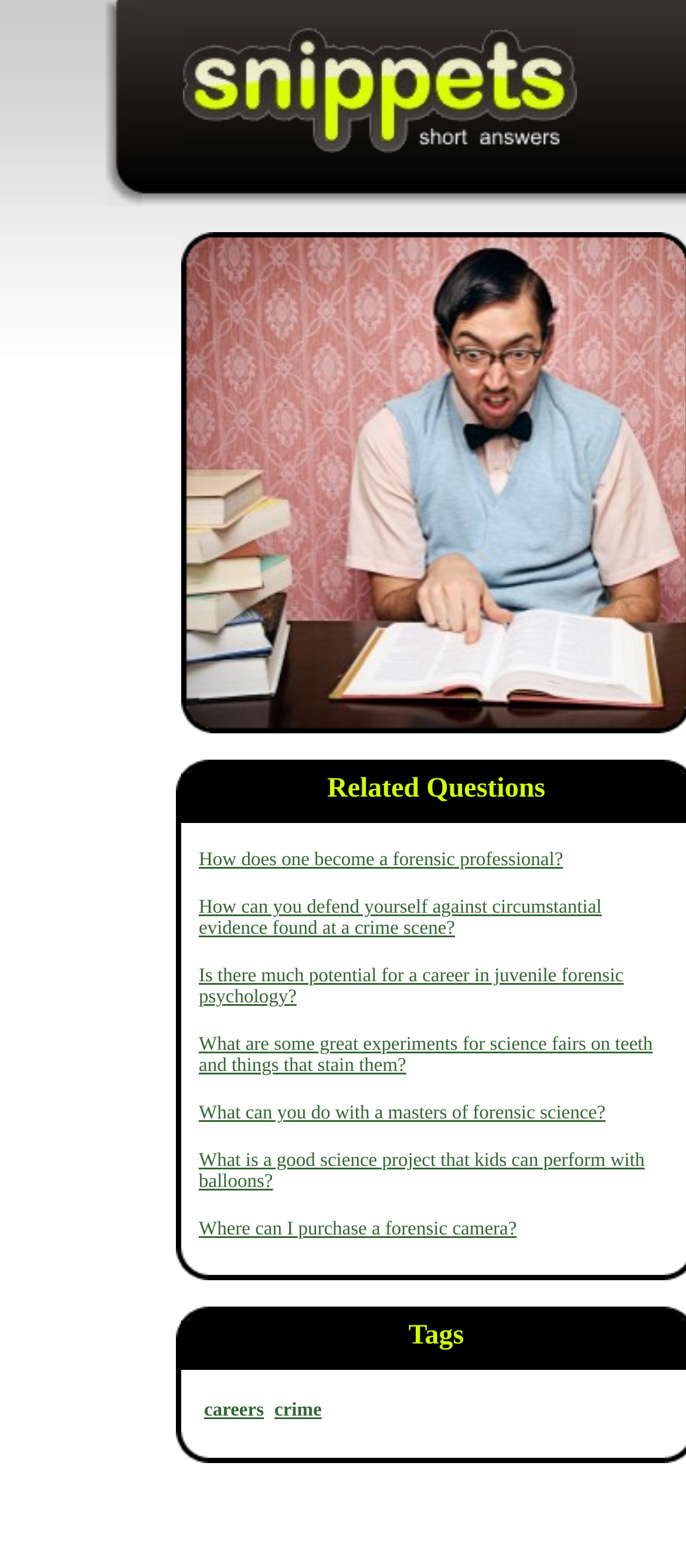Kindly determine the bounding box coordinates for the clickable area to achieve the given instruction: "Click on the link to learn about becoming a forensic professional".

[0.29, 0.542, 0.821, 0.555]